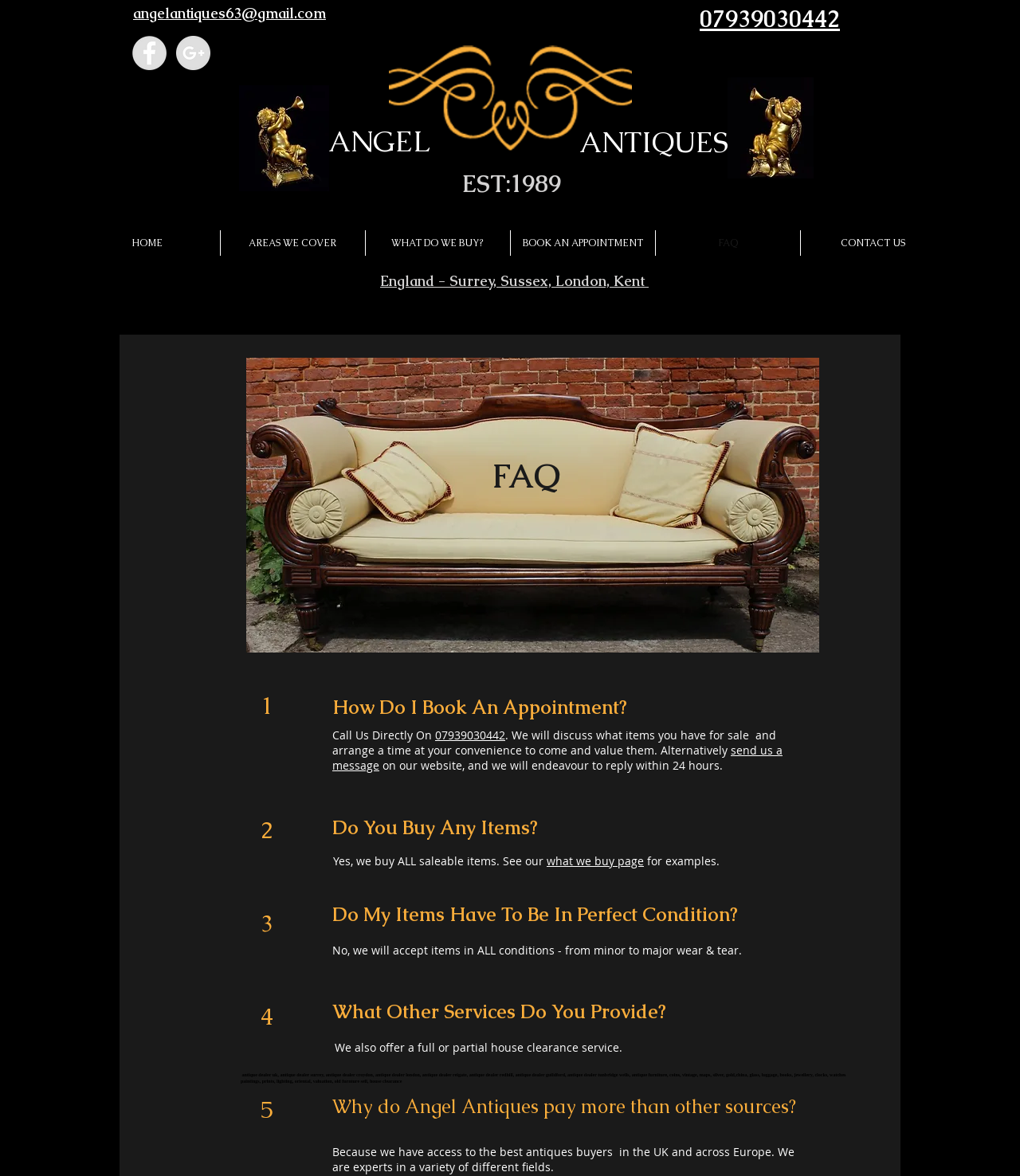Kindly determine the bounding box coordinates for the clickable area to achieve the given instruction: "Learn what items Angel Antiques buys".

[0.358, 0.196, 0.5, 0.217]